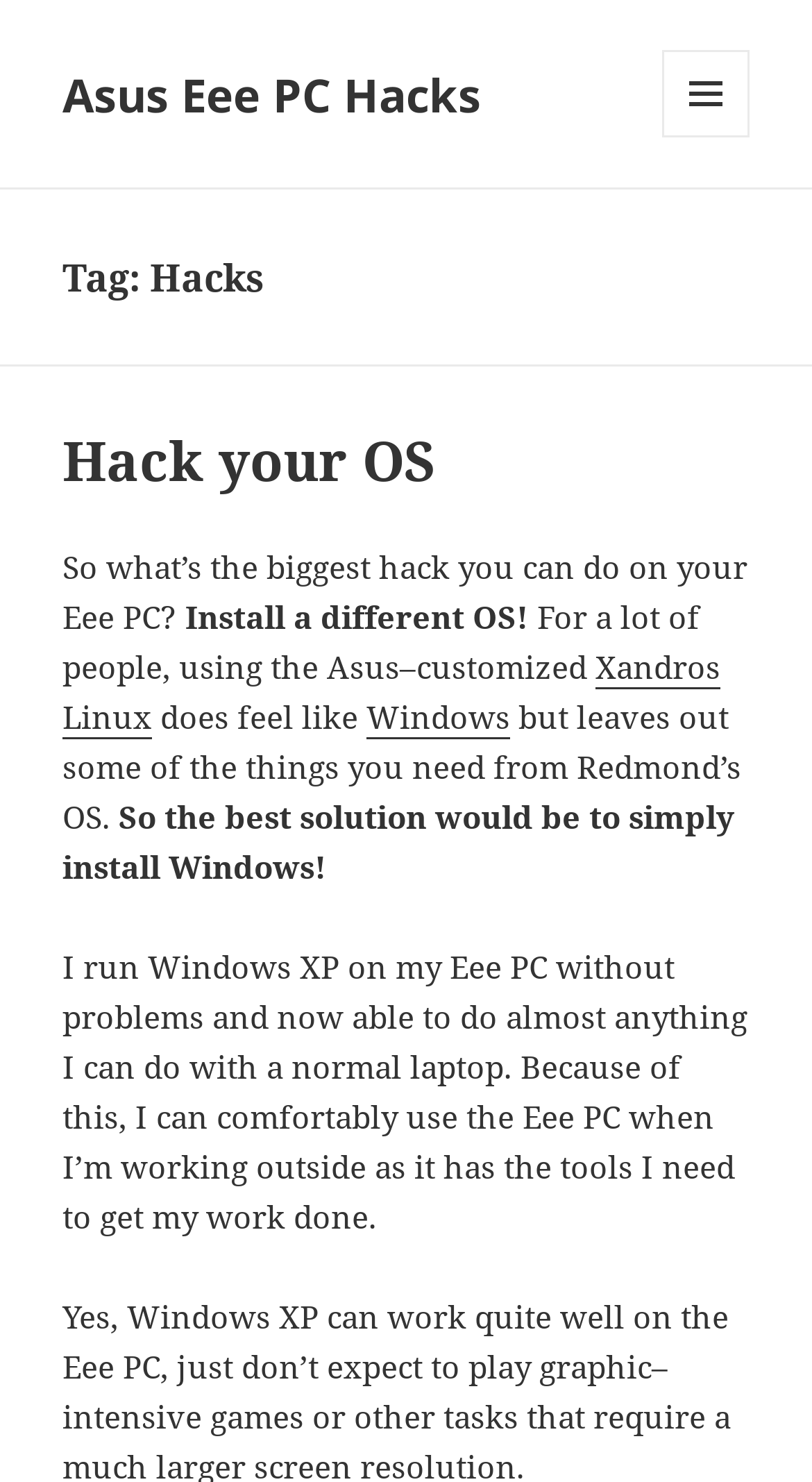Look at the image and give a detailed response to the following question: What is the main topic of this webpage?

Based on the webpage's title and content, it appears to be focused on hacking and modifying Asus Eee PC laptops, specifically discussing ways to install different operating systems.